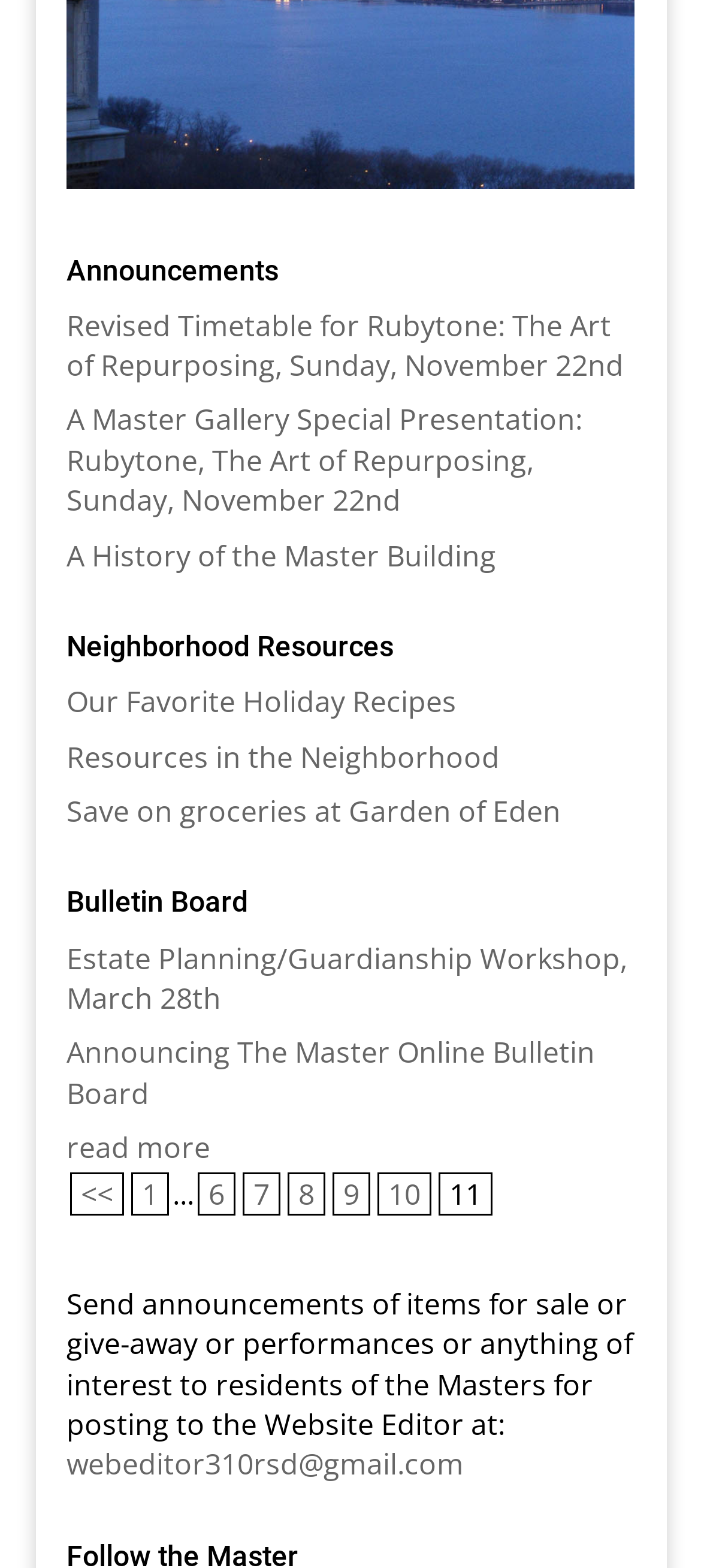Use a single word or phrase to answer this question: 
How many headings are there on the page?

3